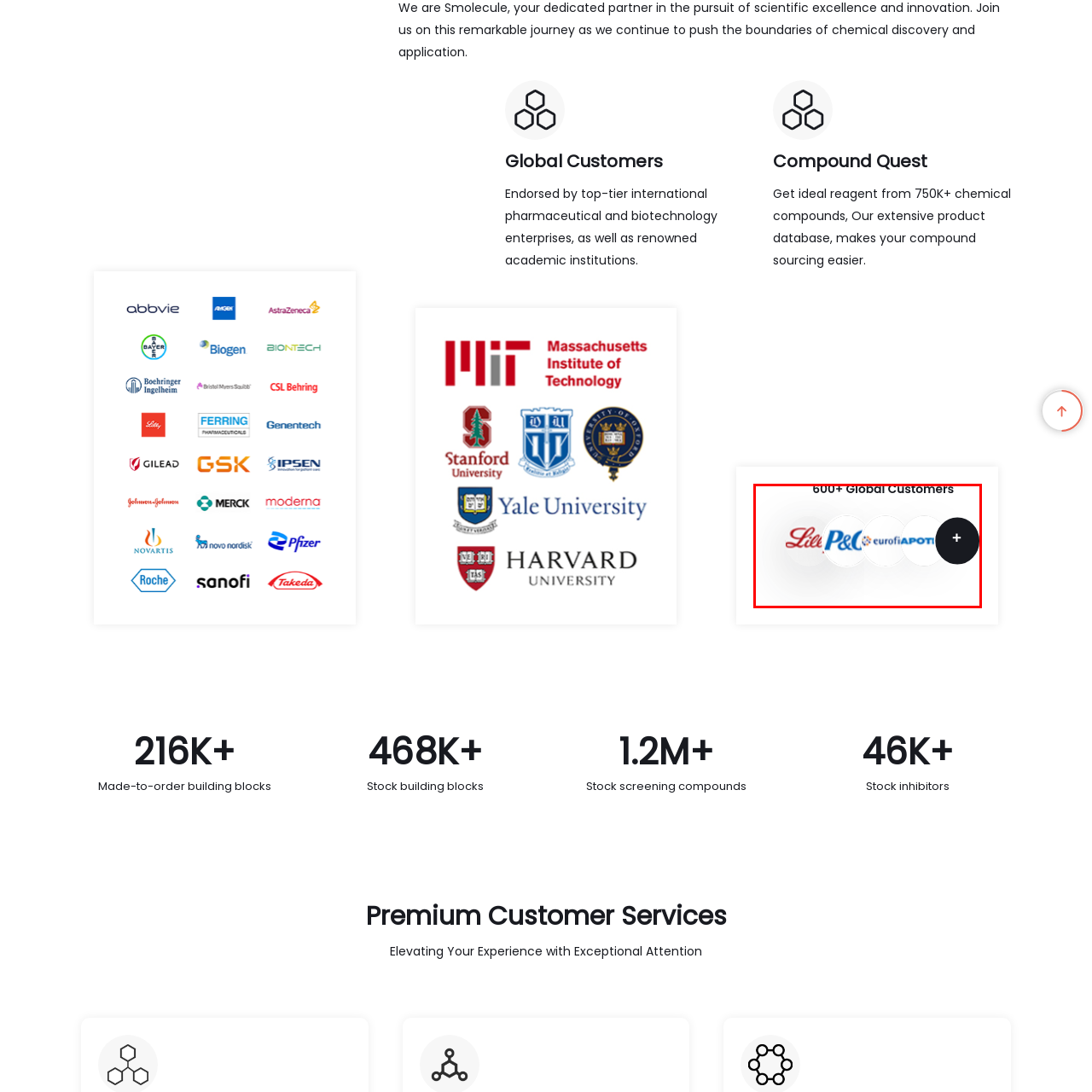What does the '+' icon suggest?
Look closely at the portion of the image highlighted by the red bounding box and provide a comprehensive answer to the question.

The '+' icon is placed below the logos, which implies that there are more companies beyond the ones displayed, inviting viewers to explore further details about the company's global customer base.